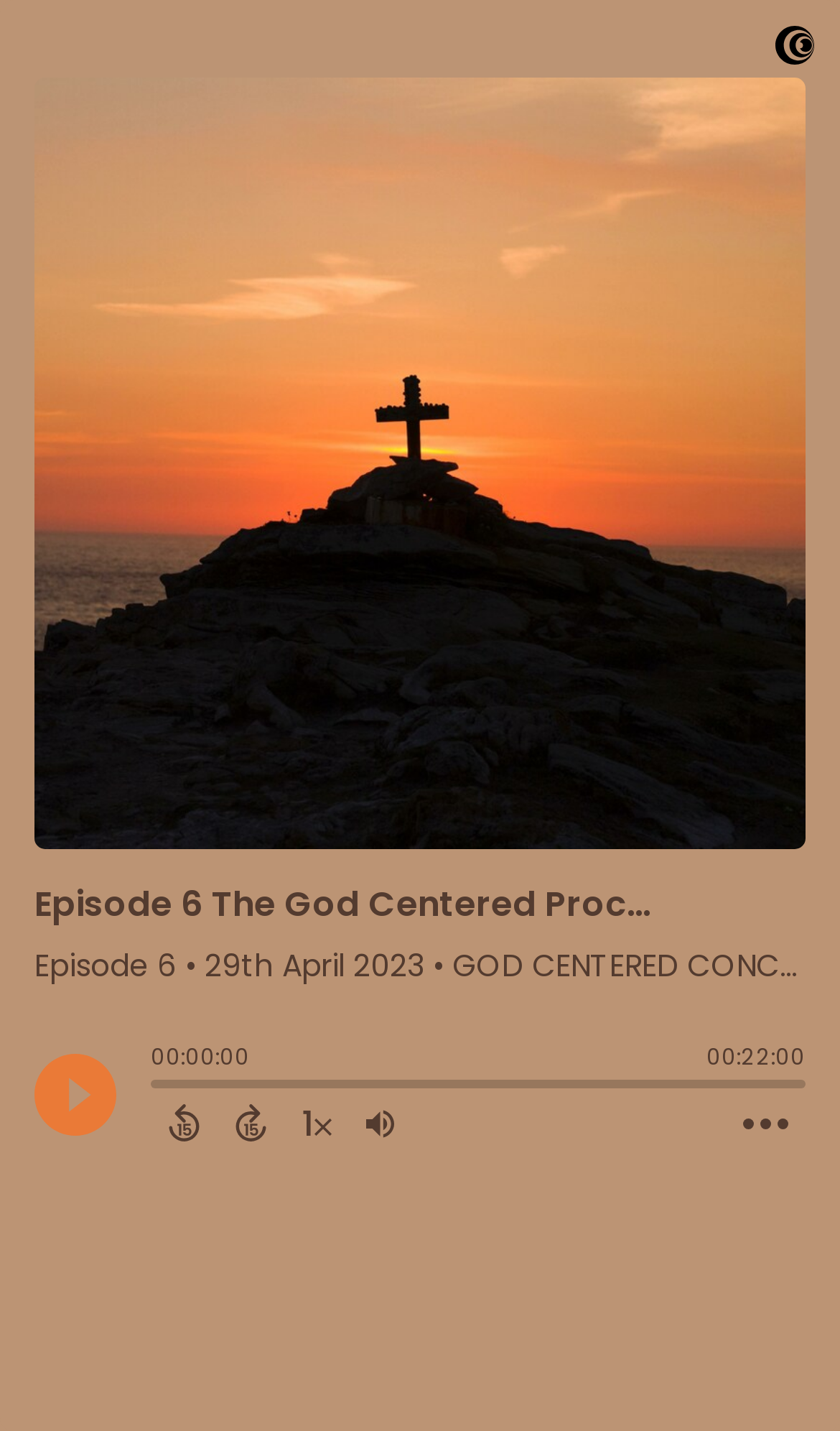Bounding box coordinates are specified in the format (top-left x, top-left y, bottom-right x, bottom-right y). All values are floating point numbers bounded between 0 and 1. Please provide the bounding box coordinate of the region this sentence describes: parent_node: 00:00:00 aria-label="Play"

[0.041, 0.736, 0.138, 0.794]